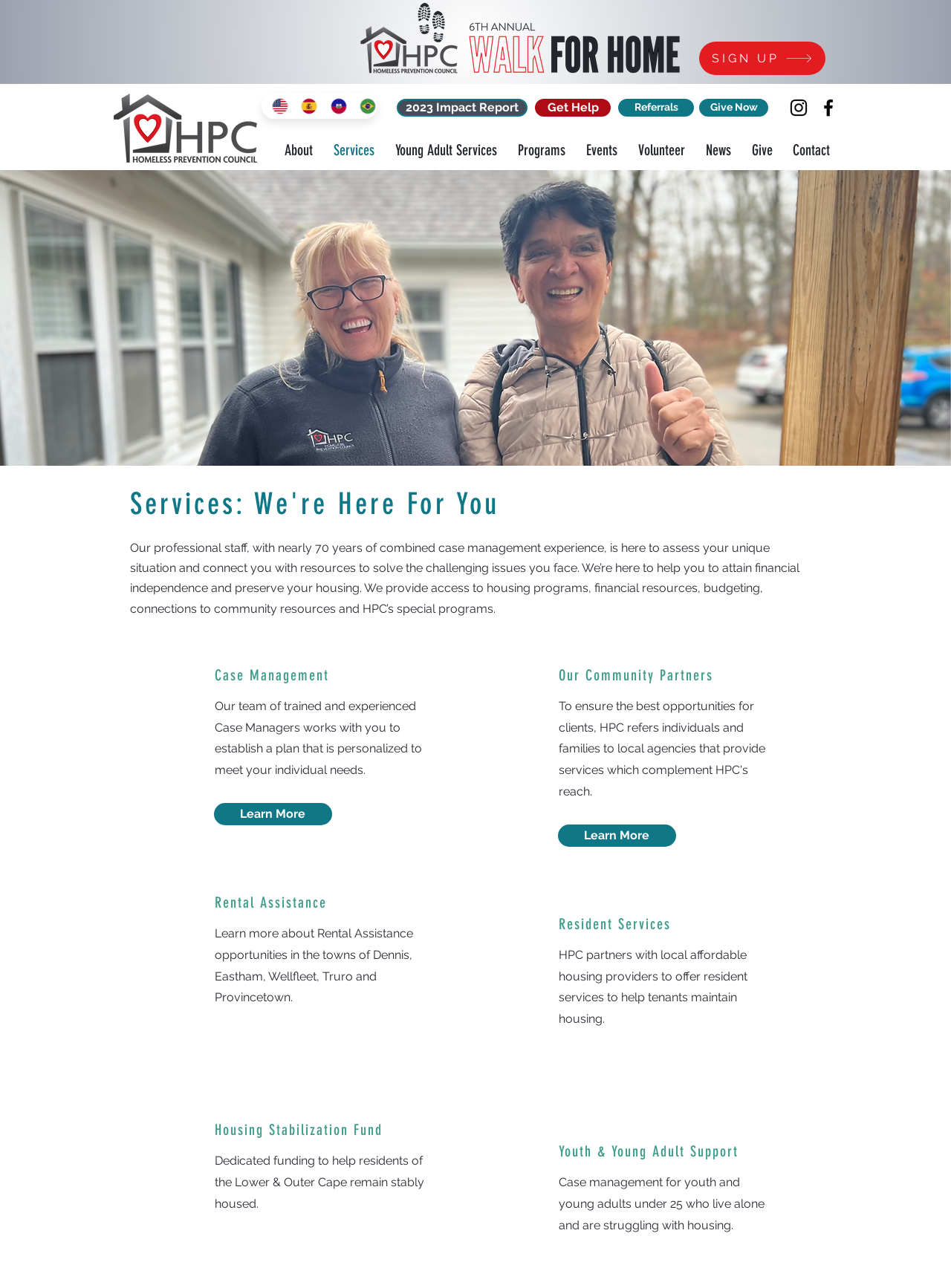Describe in detail what you see on the webpage.

The webpage is about the Homeless Prevention Council (HPC) in Orleans, MA, and its services. At the top, there is a banner image with a "SIGN UP" link to the right. Below the banner, there is a logo of the HPC with a link to the organization's homepage. To the right of the logo, there is a language selector with options for English, Spanish, Haitian Creole, and Portuguese.

Below the language selector, there are several links to different sections of the website, including "2023 Impact Report", "Get Help", "Referrals", "Give Now", and a social media bar with links to Instagram and Facebook.

The main content of the page is divided into sections. The first section has a heading "Services: We're Here For You" and a paragraph of text describing the services provided by the HPC, including case management, access to housing programs, financial resources, and connections to community resources.

The next section is about case management, with a heading and a paragraph of text describing the personalized plans created by the HPC's team of trained and experienced Case Managers. There is a "Learn More" link below the text.

The following sections are about rental assistance, housing stabilization fund, and community partners, each with a heading, a paragraph of text, and a "Learn More" link. The rental assistance section mentions opportunities in specific towns, while the housing stabilization fund section describes dedicated funding to help residents of the Lower & Outer Cape remain stably housed.

The final sections are about resident services, youth and young adult support, and other programs offered by the HPC. Each section has a heading, a paragraph of text, and a "Learn More" link. The resident services section mentions partnerships with local affordable housing providers, while the youth and young adult support section describes case management for youth and young adults under 25 who live alone and are struggling with housing.